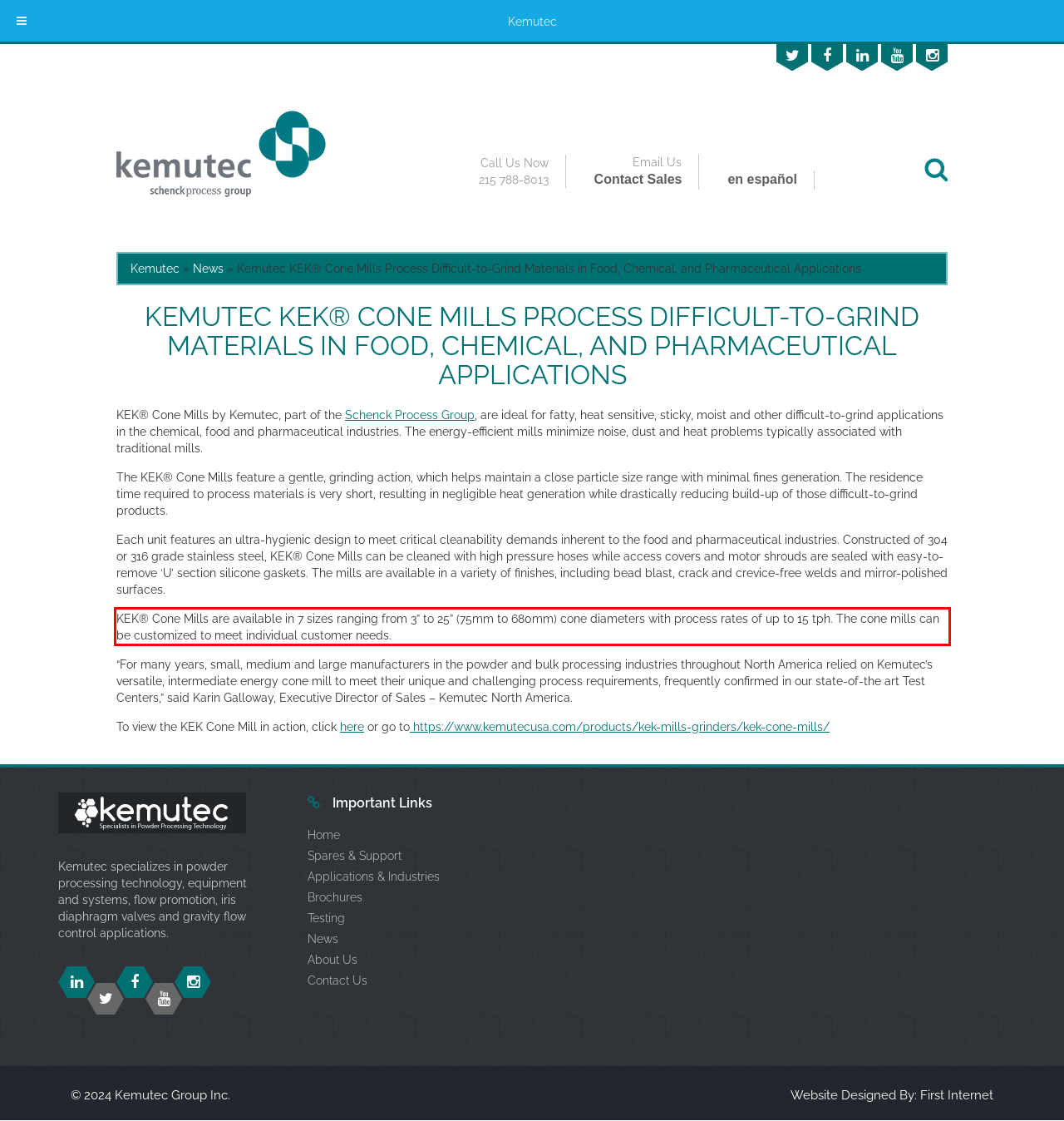Observe the screenshot of the webpage, locate the red bounding box, and extract the text content within it.

KEK® Cone Mills are available in 7 sizes ranging from 3” to 25” (75mm to 680mm) cone diameters with process rates of up to 15 tph. The cone mills can be customized to meet individual customer needs.